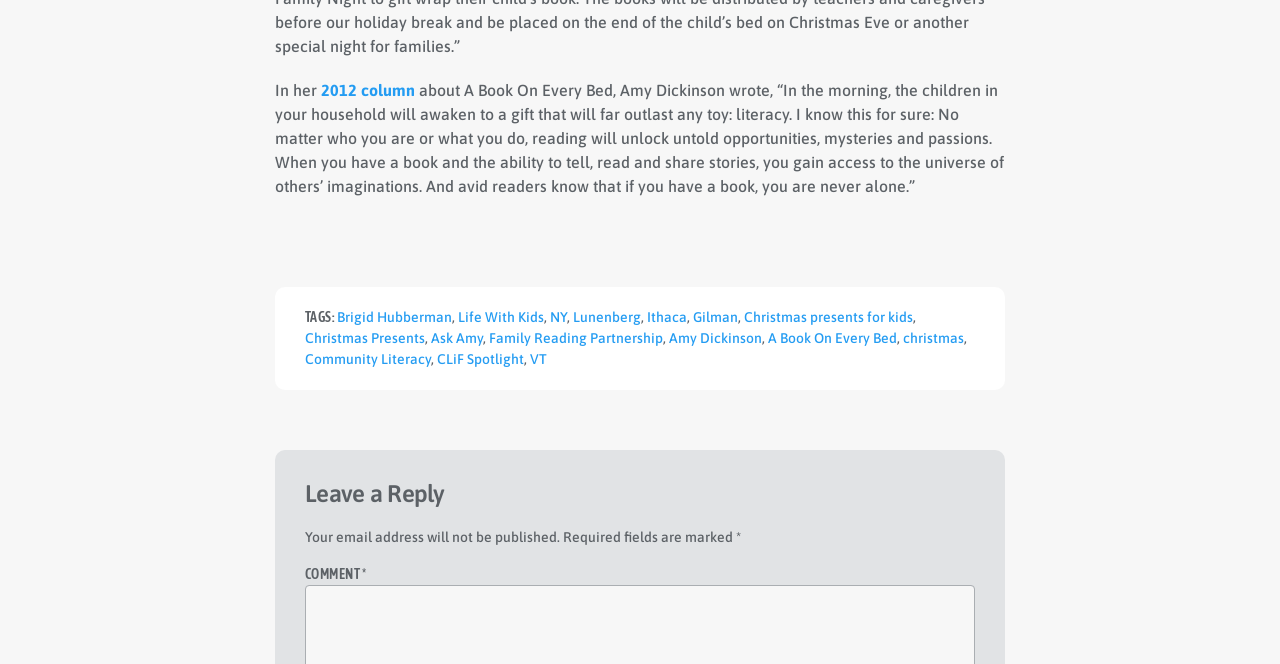What is the name of the author who wrote about literacy?
Answer the question in as much detail as possible.

The author's name is mentioned in the article as Amy Dickinson, who wrote about the importance of literacy and its impact on individuals.